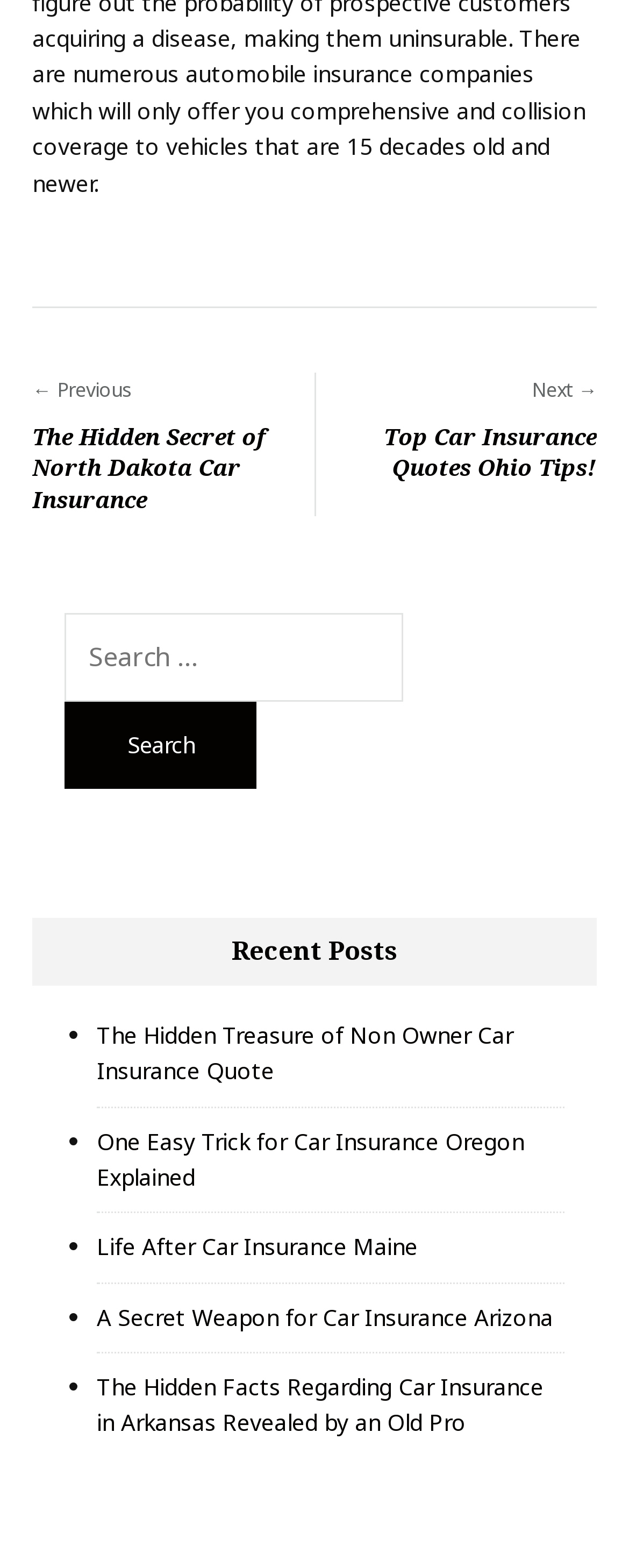Determine the bounding box coordinates of the clickable element to achieve the following action: 'Search for posts'. Provide the coordinates as four float values between 0 and 1, formatted as [left, top, right, bottom].

[0.103, 0.39, 0.897, 0.503]